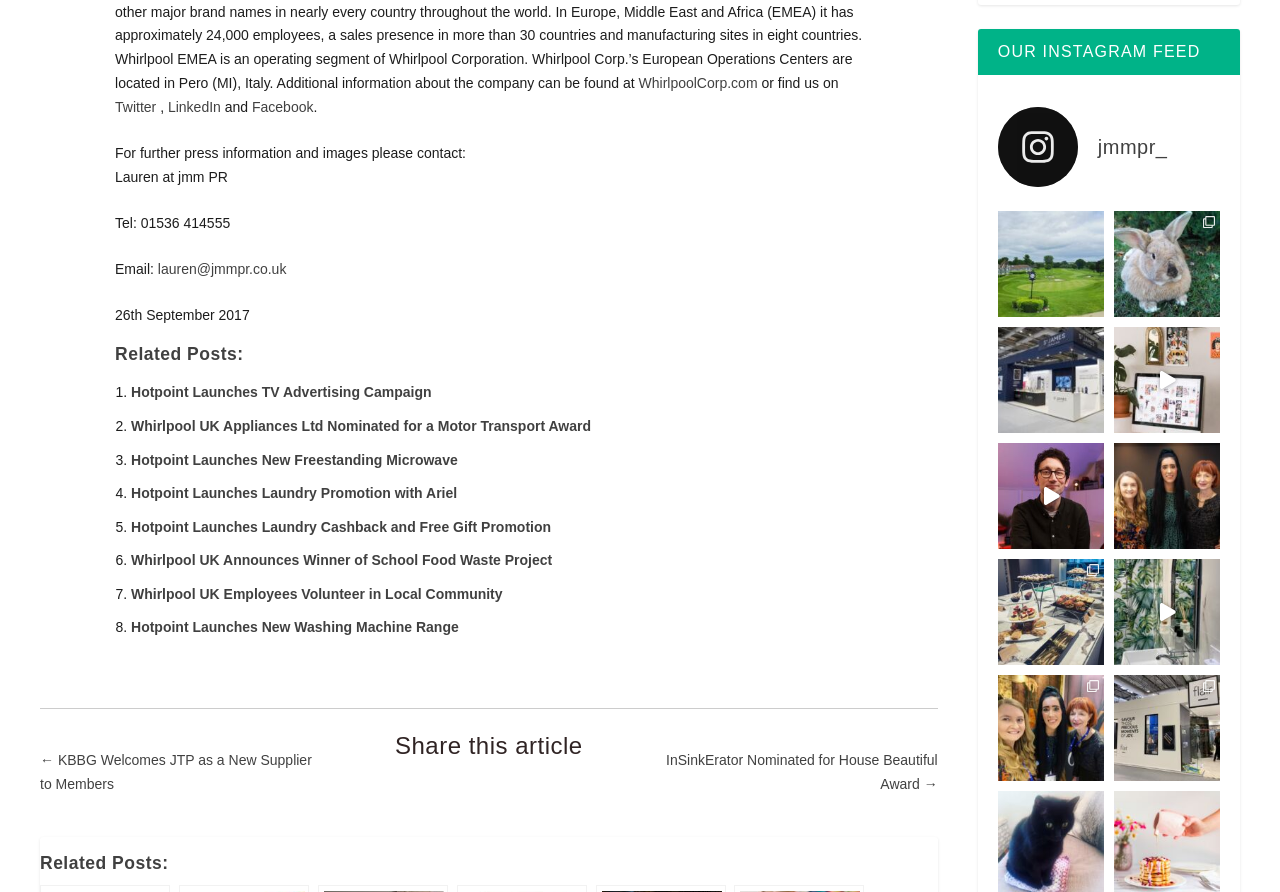Find and specify the bounding box coordinates that correspond to the clickable region for the instruction: "Read more about the Kitchen Bathroom Buying Group (KBBG) social media webinar".

[0.87, 0.385, 0.953, 0.504]